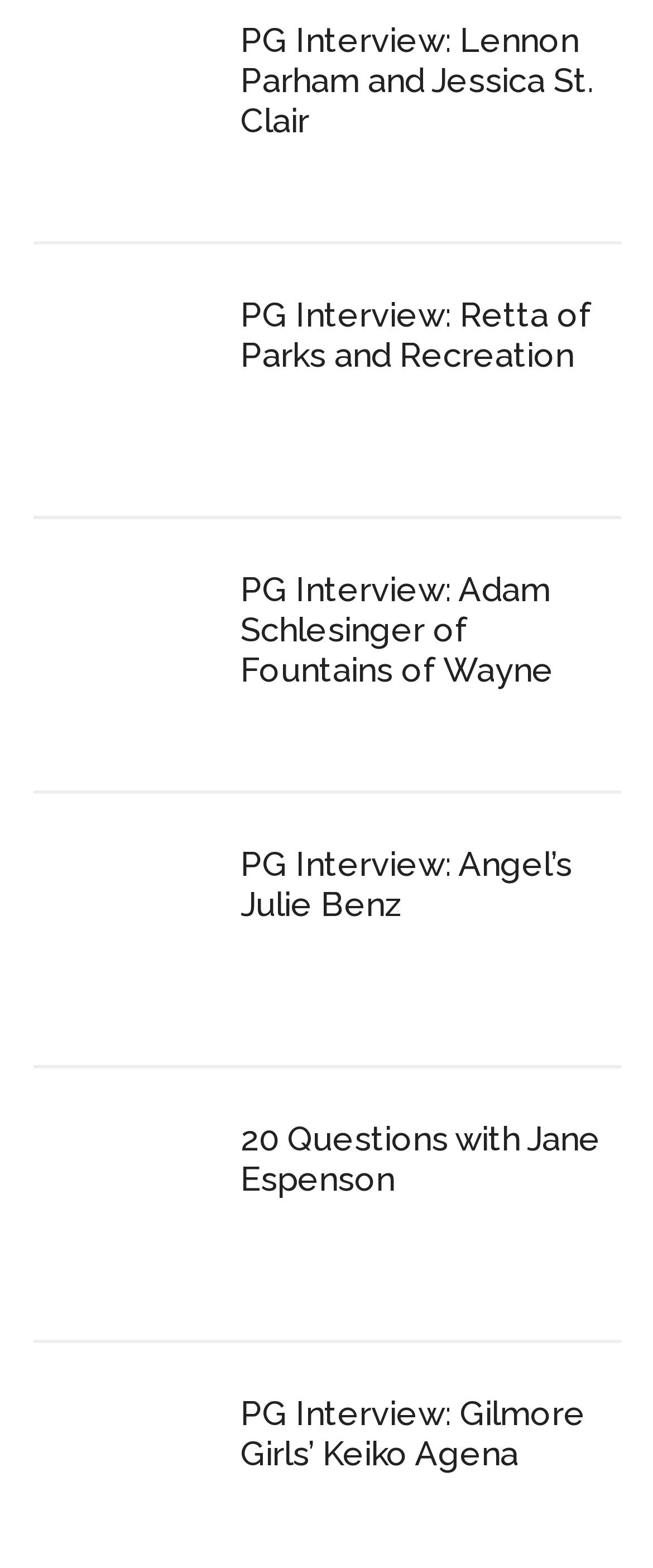Please specify the bounding box coordinates of the region to click in order to perform the following instruction: "Read the 20 questions with Jane Espenson".

[0.368, 0.713, 0.919, 0.764]